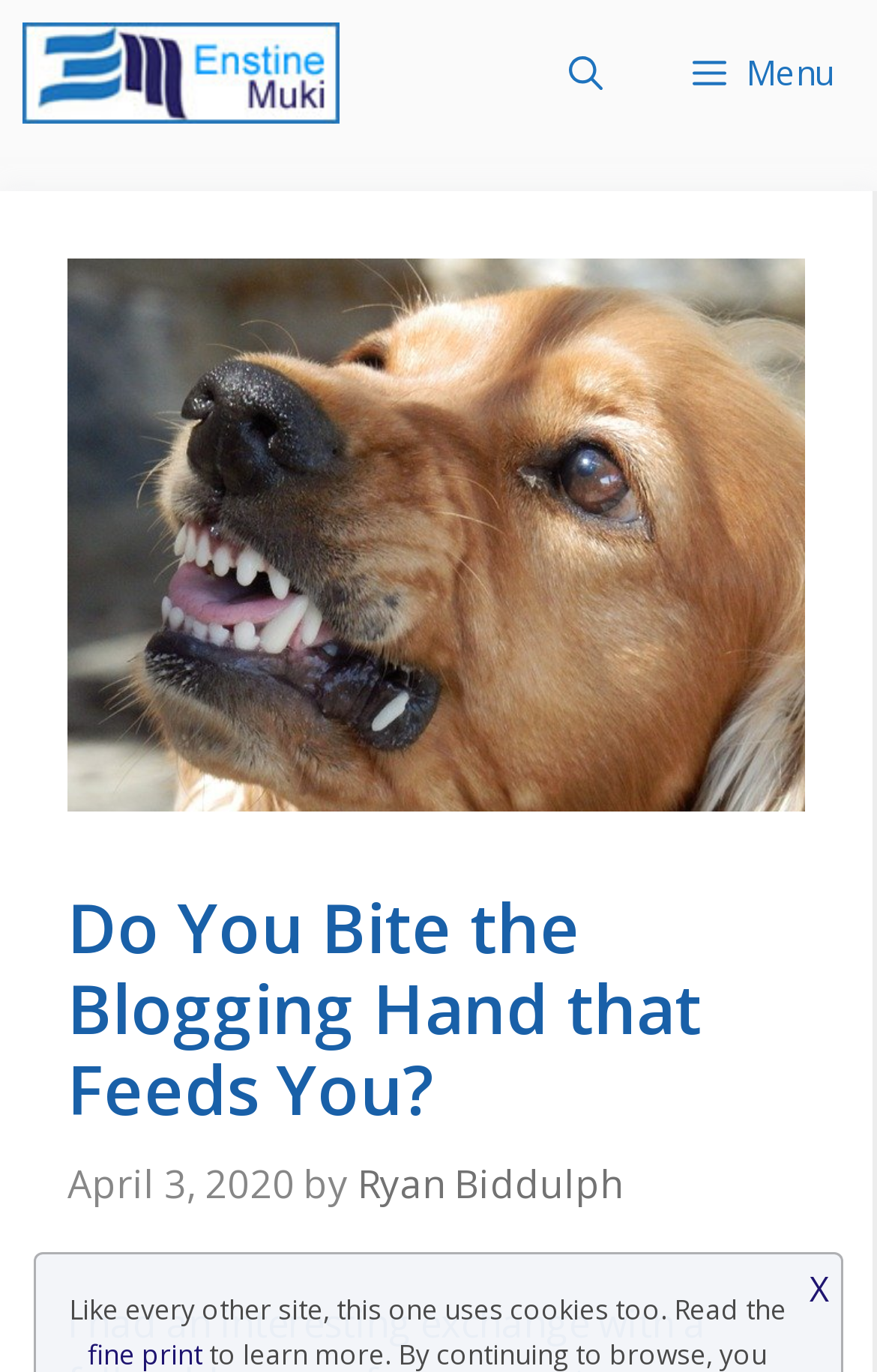Highlight the bounding box of the UI element that corresponds to this description: "X".

[0.872, 0.89, 0.997, 0.988]